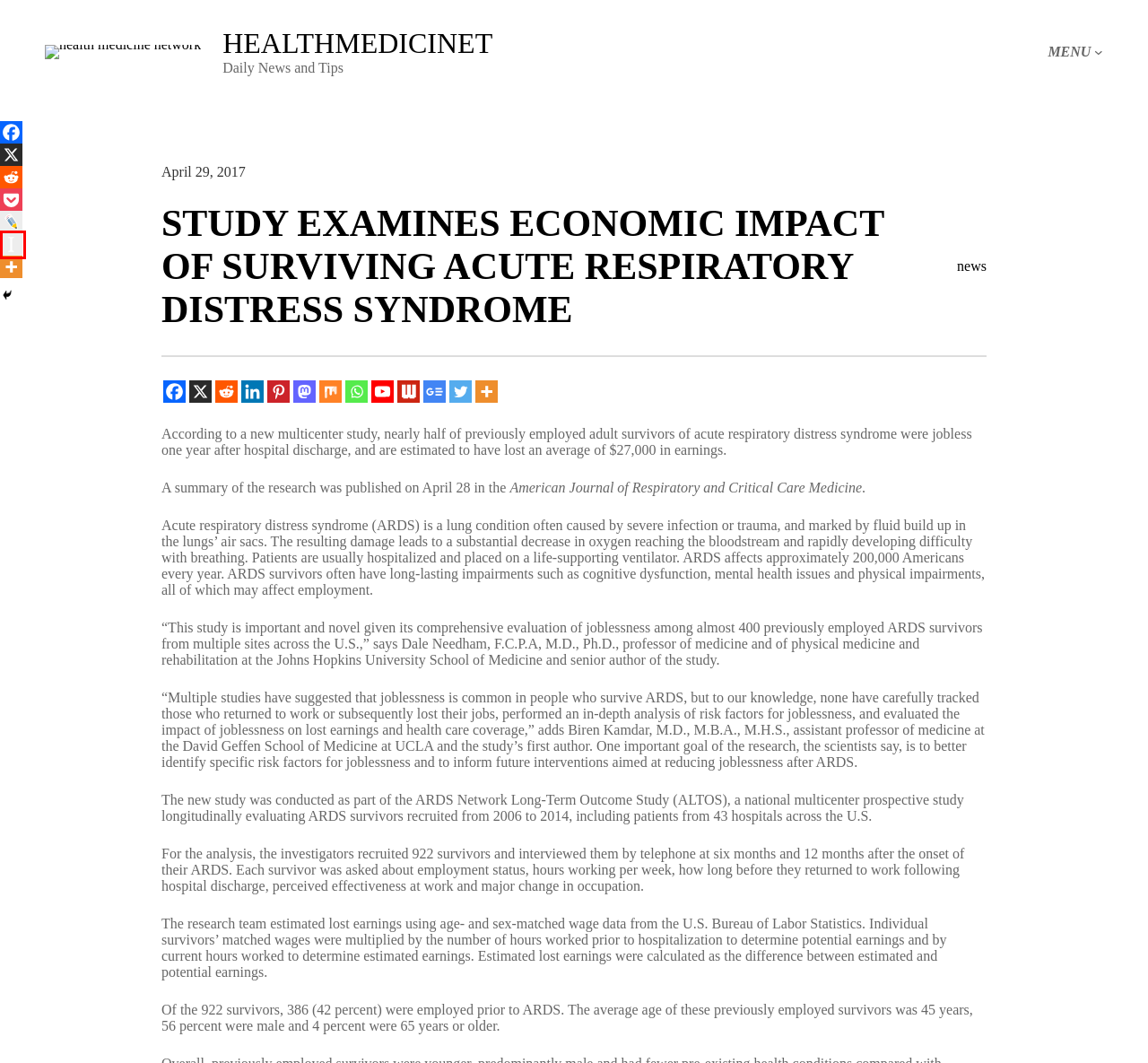Review the screenshot of a webpage that includes a red bounding box. Choose the most suitable webpage description that matches the new webpage after clicking the element within the red bounding box. Here are the candidates:
A. news –      healthmedicinet
B. healthmedicinet – Daily News and Tips
C. Health Medicine Network –      healthmedicinet
D. Instapaper
E. June 10, 2024 –      healthmedicinet
F. June 7, 2024 –      healthmedicinet
G. May 2024 –      healthmedicinet
H. June 3, 2024 –      healthmedicinet

D